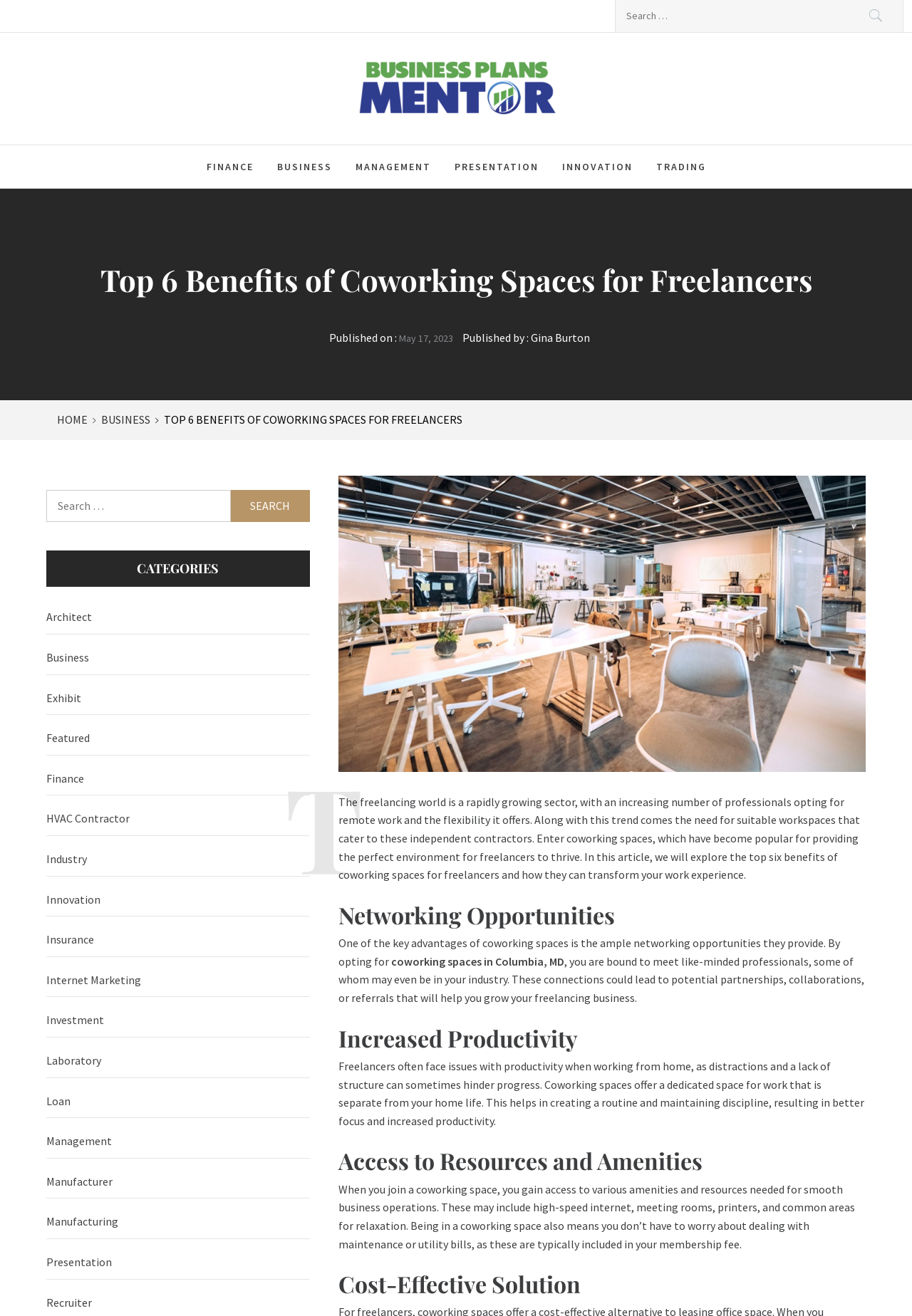Create an in-depth description of the webpage, covering main sections.

This webpage is about the benefits of coworking spaces for freelancers. At the top, there is a search bar with a "Search" button, accompanied by a "Business Plans Mentor" logo and a link to the website's business blog. Below this, there are six links to different categories: FINANCE, BUSINESS, MANAGEMENT, PRESENTATION, INNOVATION, and TRADING.

The main content of the webpage is an article titled "Top 6 Benefits of Coworking Spaces for Freelancers". The article begins with a brief introduction to the growing trend of freelancing and the need for suitable workspaces. Below this, there is a large image related to coworking spaces.

The article is divided into six sections, each highlighting a benefit of coworking spaces. The sections are titled "Networking Opportunities", "Increased Productivity", "Access to Resources and Amenities", "Cost-Effective Solution", and two more. Each section contains a brief description of the benefit, with some sections including links to related topics.

On the right side of the webpage, there is a navigation menu with links to the website's home page, business section, and the current article. Below this, there is a list of categories, including Architect, Business, Exhibit, Featured, Finance, and many more.

At the bottom of the webpage, there is another search bar with a "Search" button.